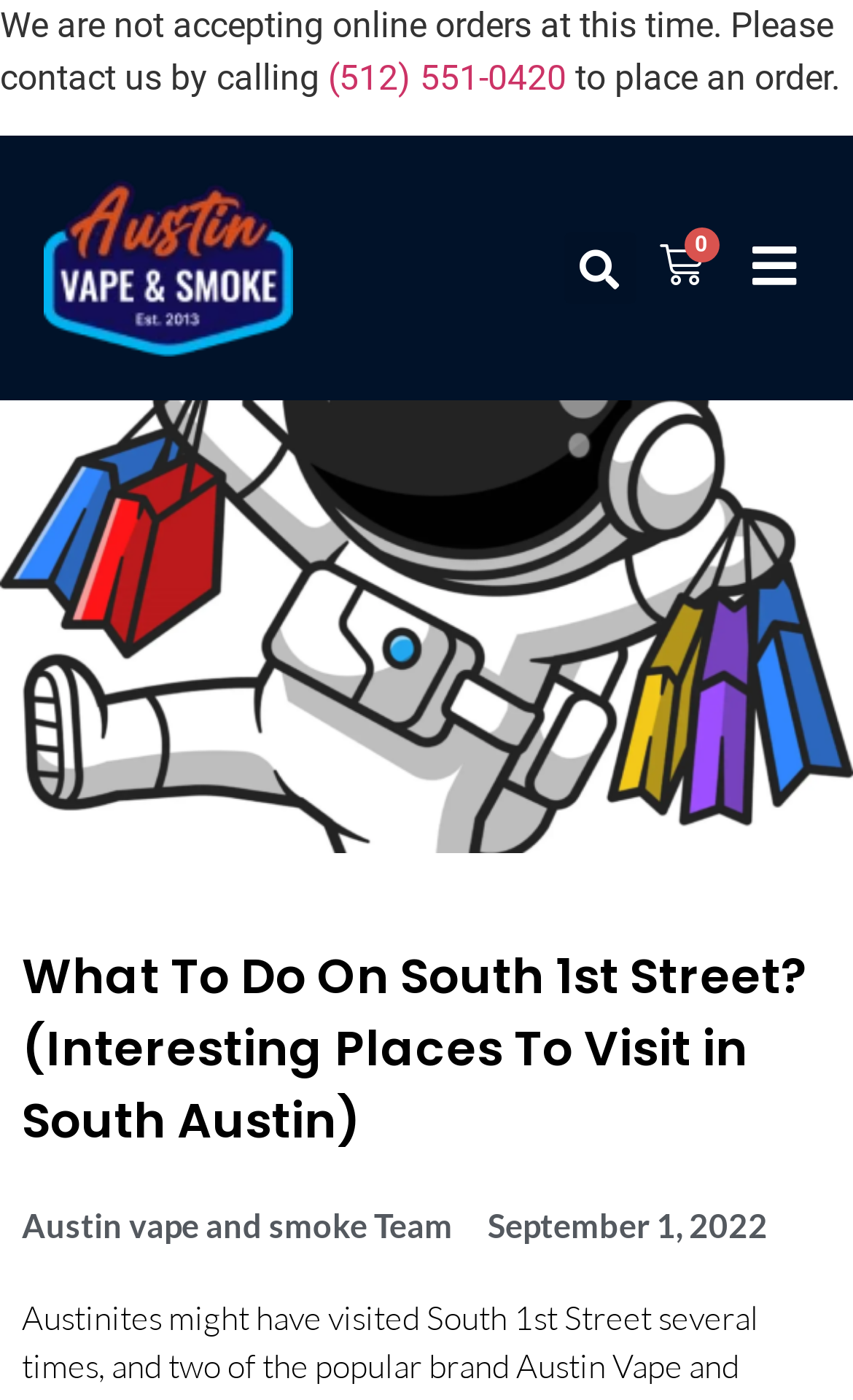Please predict the bounding box coordinates of the element's region where a click is necessary to complete the following instruction: "Read essays, reviews and longer pieces". The coordinates should be represented by four float numbers between 0 and 1, i.e., [left, top, right, bottom].

None